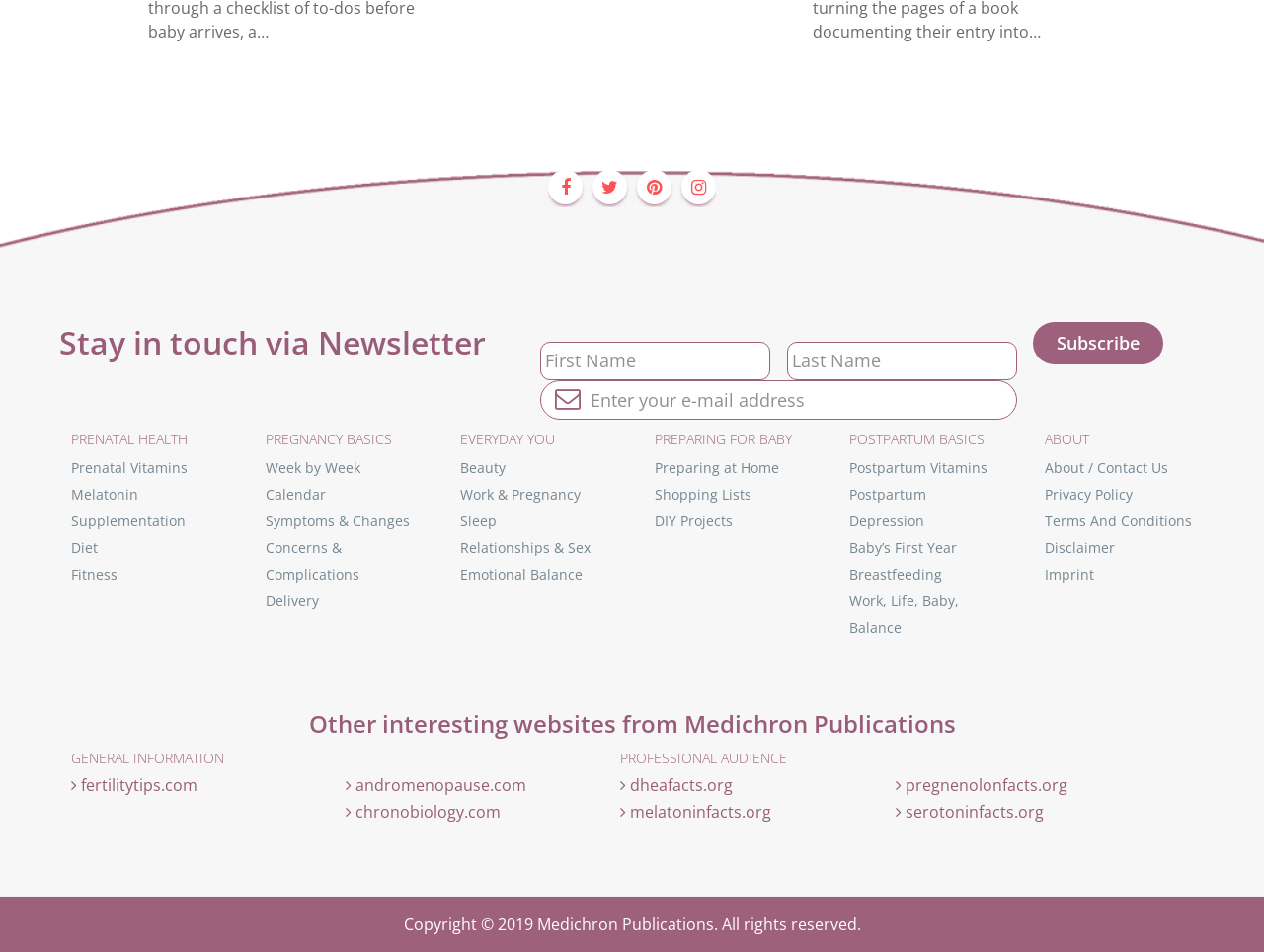Predict the bounding box coordinates of the area that should be clicked to accomplish the following instruction: "Learn about prenatal vitamins". The bounding box coordinates should consist of four float numbers between 0 and 1, i.e., [left, top, right, bottom].

[0.056, 0.481, 0.148, 0.501]